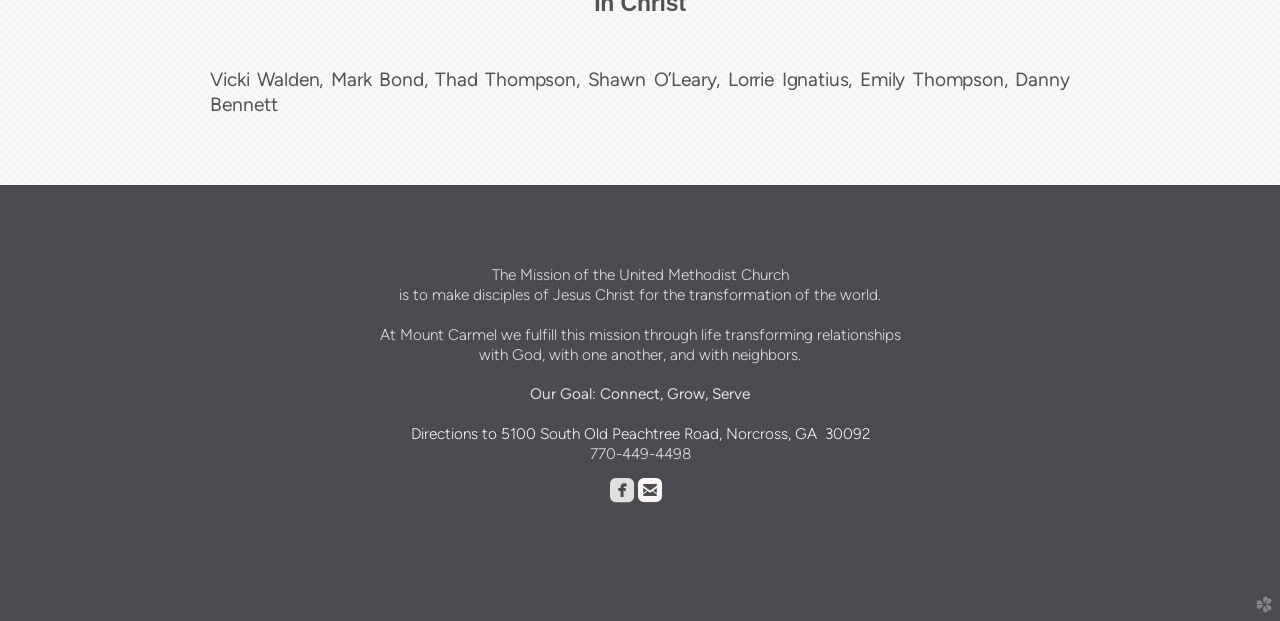Please provide a brief answer to the question using only one word or phrase: 
What is the address of Mount Carmel?

5100 South Old Peachtree Road, Norcross, GA 30092